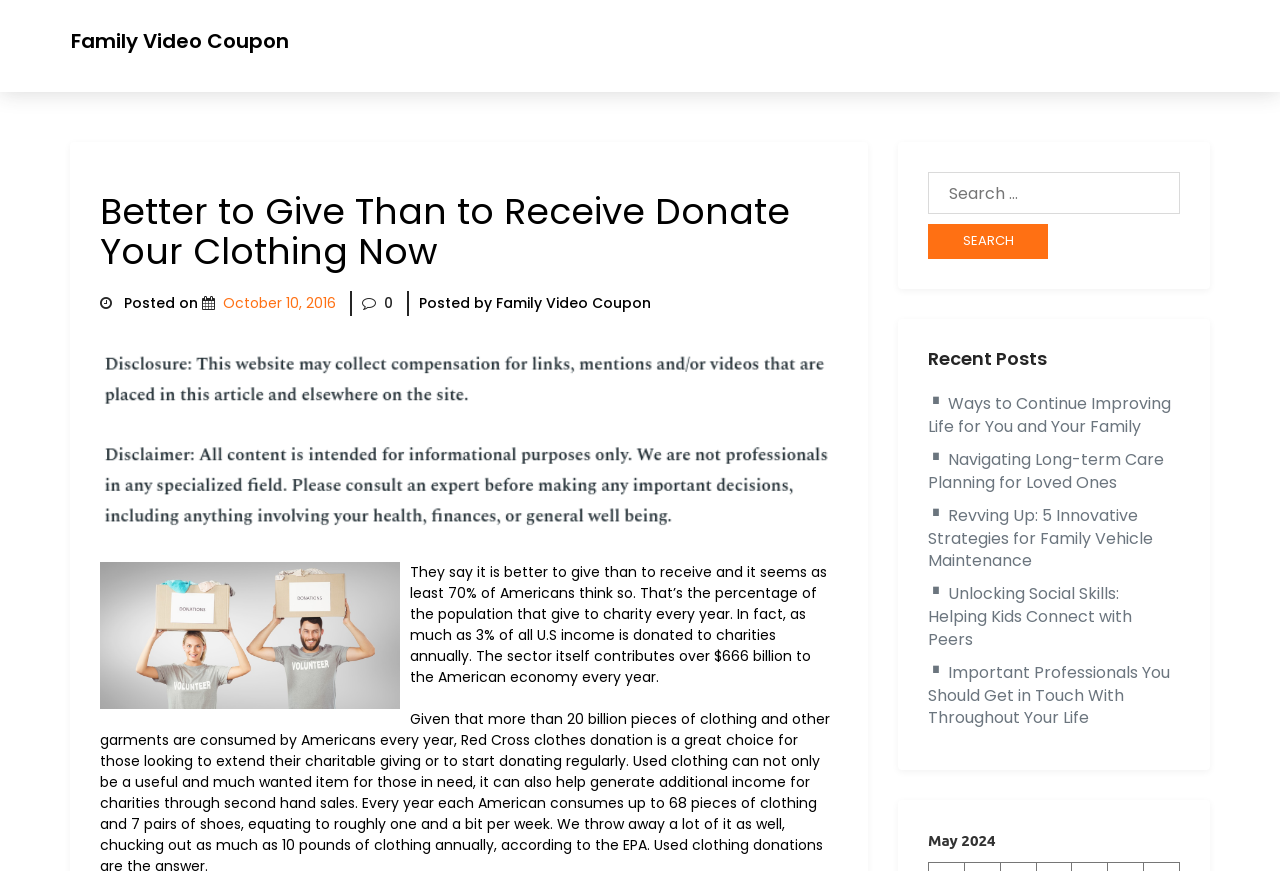Please find the bounding box coordinates of the element's region to be clicked to carry out this instruction: "Donate clothes to red cross".

[0.078, 0.645, 0.312, 0.814]